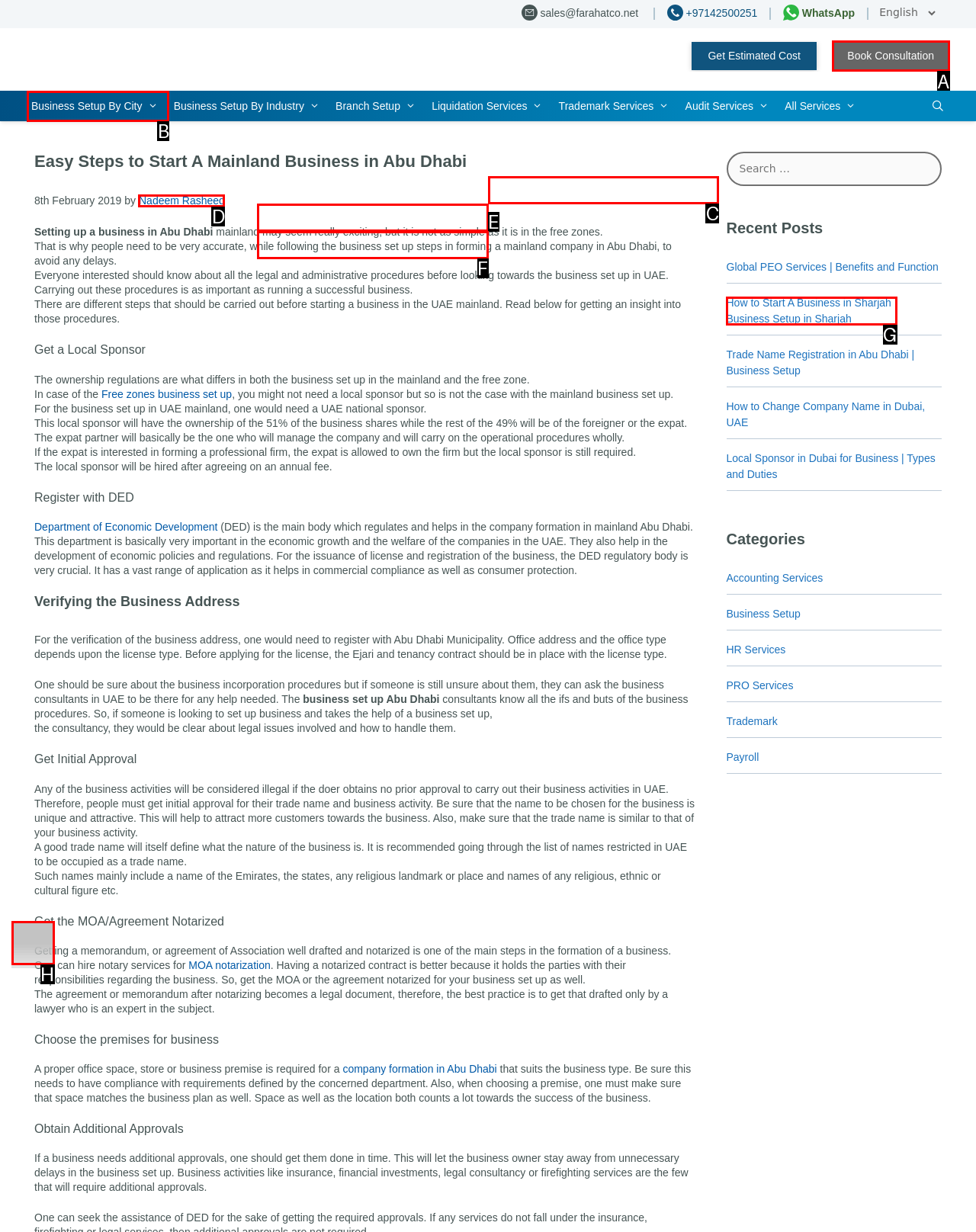Tell me which letter corresponds to the UI element that should be clicked to fulfill this instruction: Book a consultation
Answer using the letter of the chosen option directly.

A